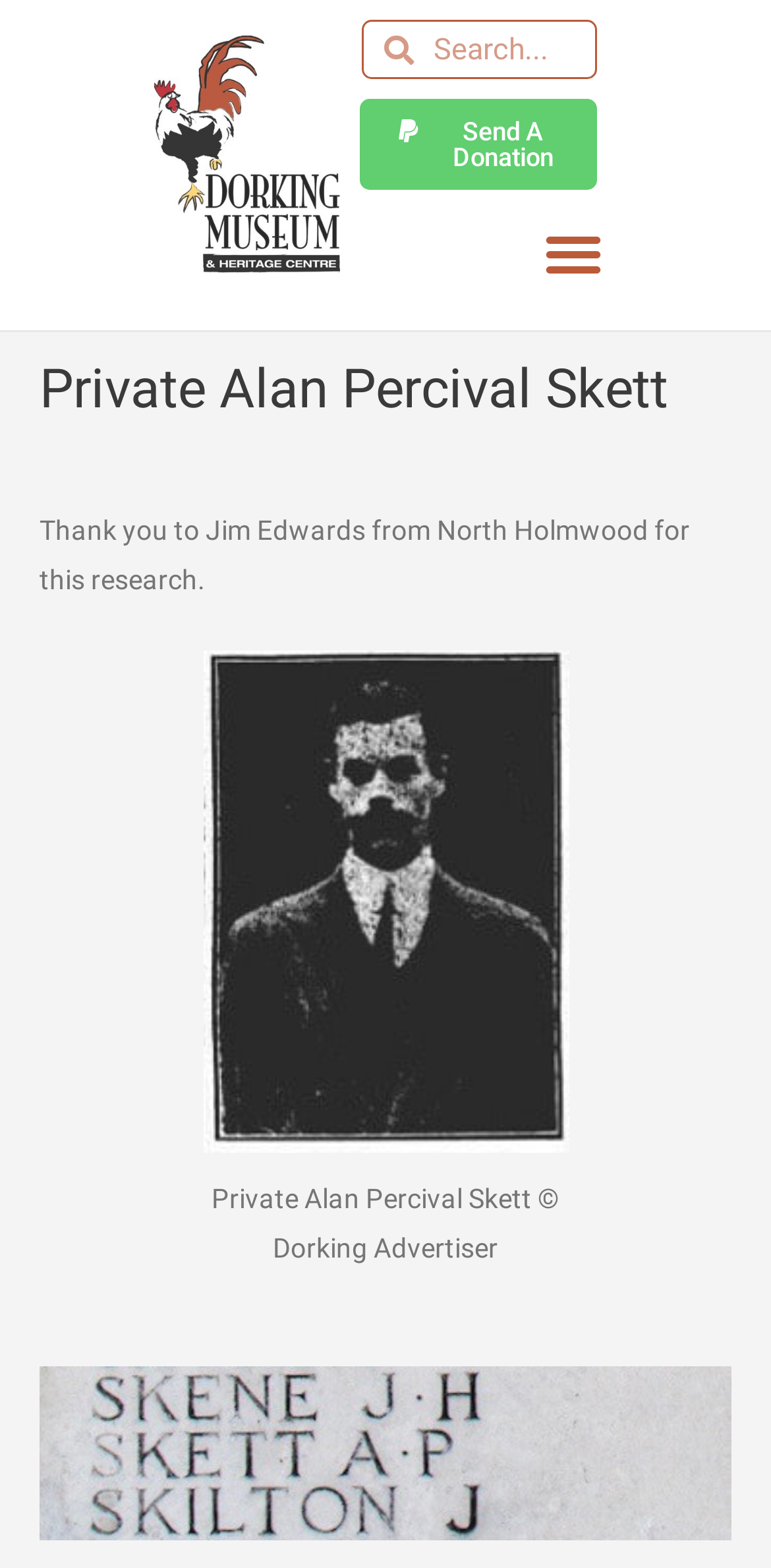What is the purpose of the 'Send A Donation' link?
Please ensure your answer is as detailed and informative as possible.

The 'Send A Donation' link is likely a call-to-action button that allows users to make a donation, possibly to a charity or organization related to the soldier or the website. The purpose of this link is to facilitate donations.